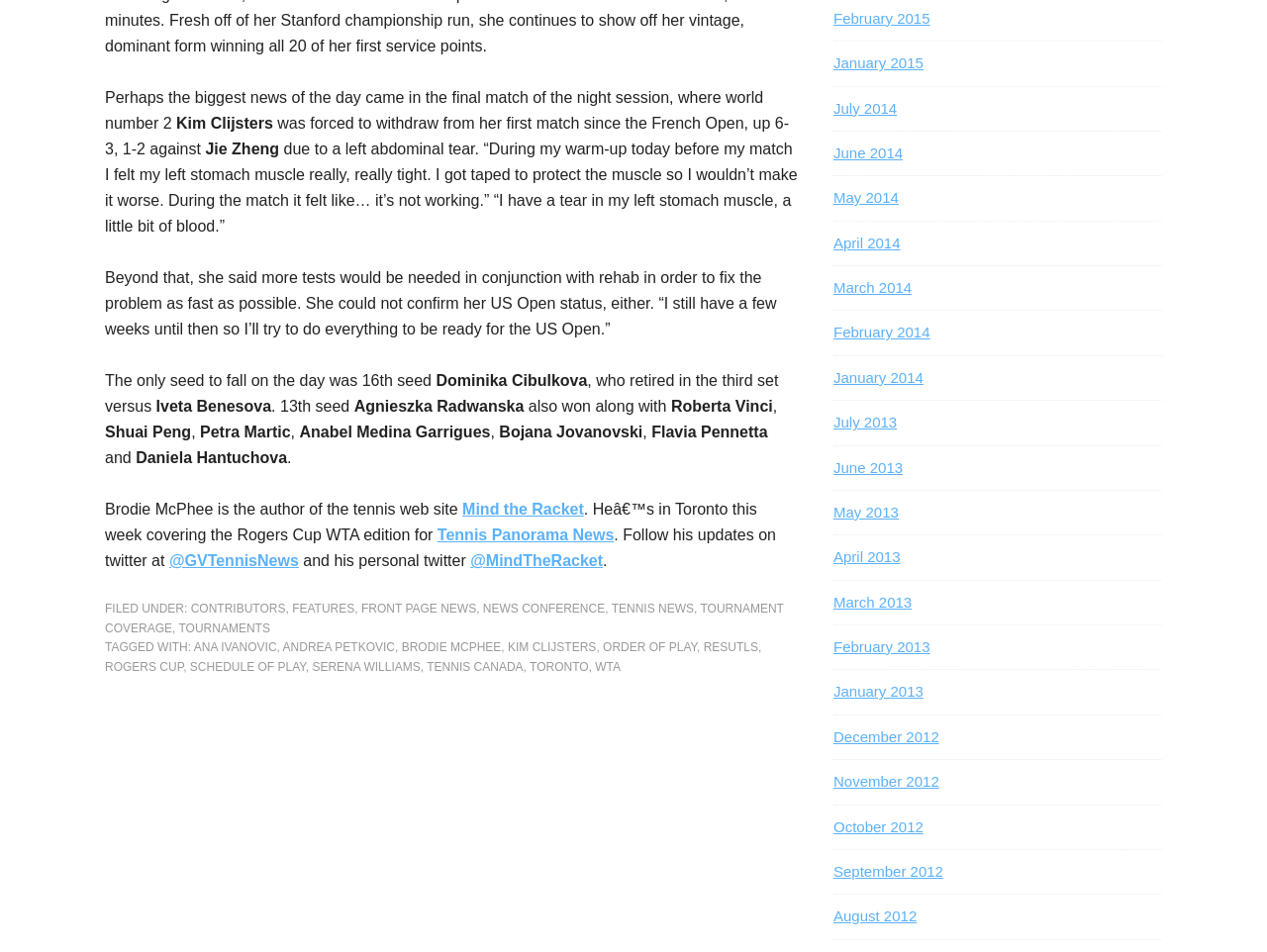What is the name of the author's personal Twitter handle?
Based on the content of the image, thoroughly explain and answer the question.

The answer can be found in the last paragraph of the article, where it is mentioned that 'Follow his updates on twitter at @GVTennisNews and his personal twitter @MindTheRacket.'